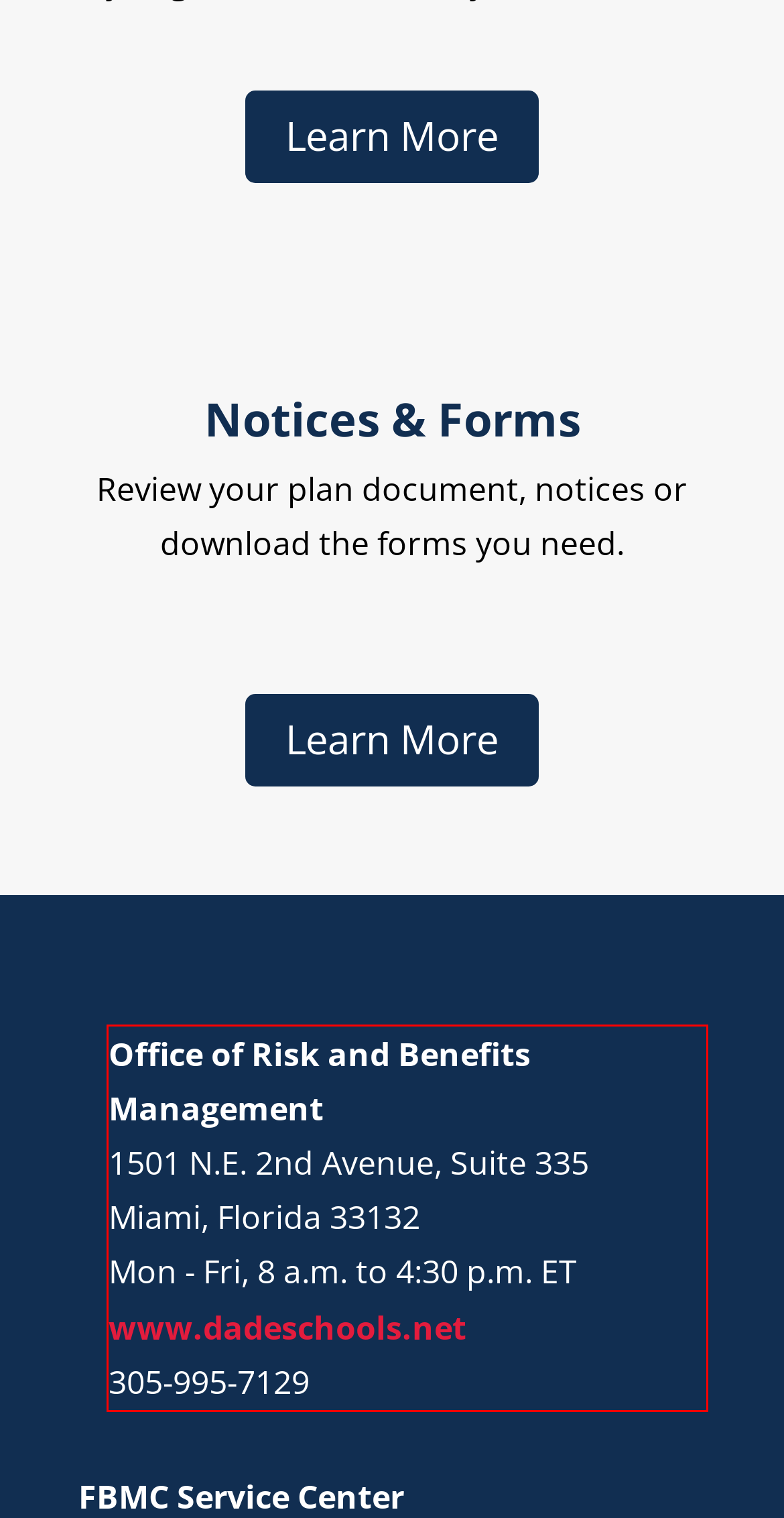You are given a screenshot with a red rectangle. Identify and extract the text within this red bounding box using OCR.

Office of Risk and Benefits Management 1501 N.E. 2nd Avenue, Suite 335 Miami, Florida 33132 Mon - Fri, 8 a.m. to 4:30 p.m. ET www.dadeschools.net 305-995-7129